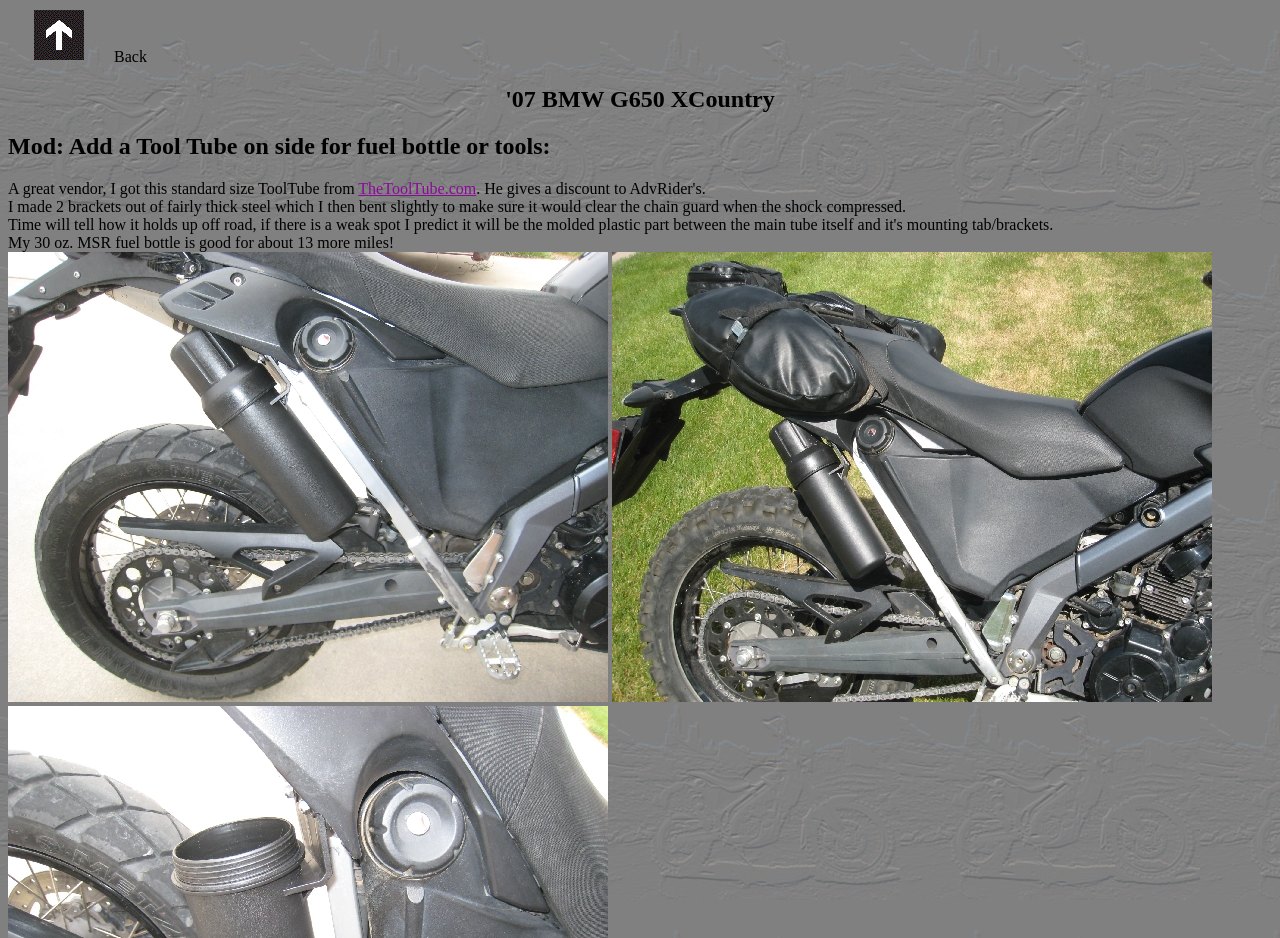What is the capacity of the MSR fuel bottle?
Using the image as a reference, deliver a detailed and thorough answer to the question.

I found the answer by reading the StaticText element that says 'My 30 oz. MSR fuel bottle is good for about 13 more miles!'. This text mentions the capacity of the MSR fuel bottle, which is 30 oz.